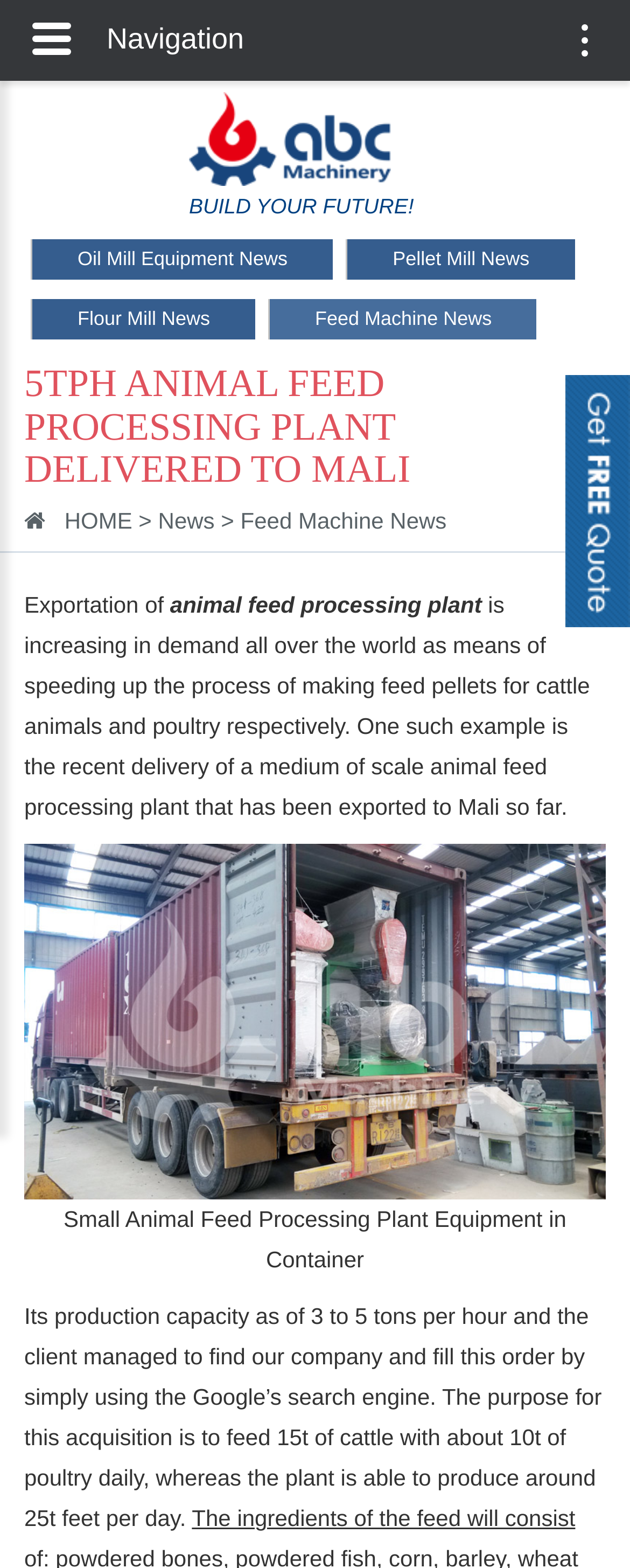Point out the bounding box coordinates of the section to click in order to follow this instruction: "Click on BUILD YOUR FUTURE!".

[0.3, 0.059, 0.7, 0.139]